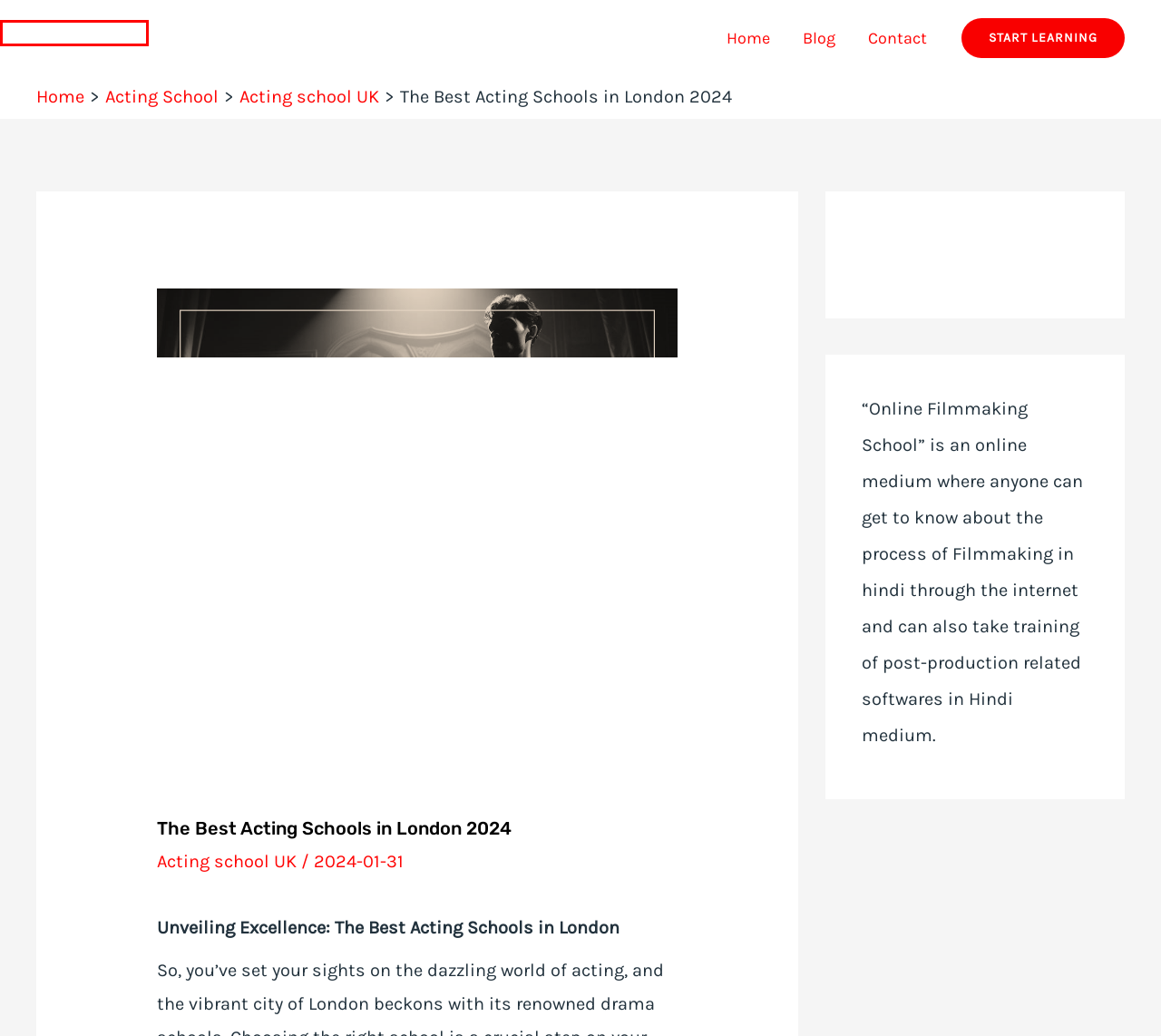Look at the screenshot of a webpage that includes a red bounding box around a UI element. Select the most appropriate webpage description that matches the page seen after clicking the highlighted element. Here are the candidates:
A. Online Filmmaking School | Learn Video Editing | Digital Filmmaking
B. Ebook - Online Filmmaking School
C. सॉन्ग राइटर कैसे बनें? - Online Filmmaking School
D. Contact - Online Filmmaking School
E. Disclaimer - Online Filmmaking School
F. चलचित्र: सिनेमा की कहानी - Online Filmmaking School
G. Online Filmmaking School - Blog
H. Acting school UK Archives - Online Filmmaking School

A